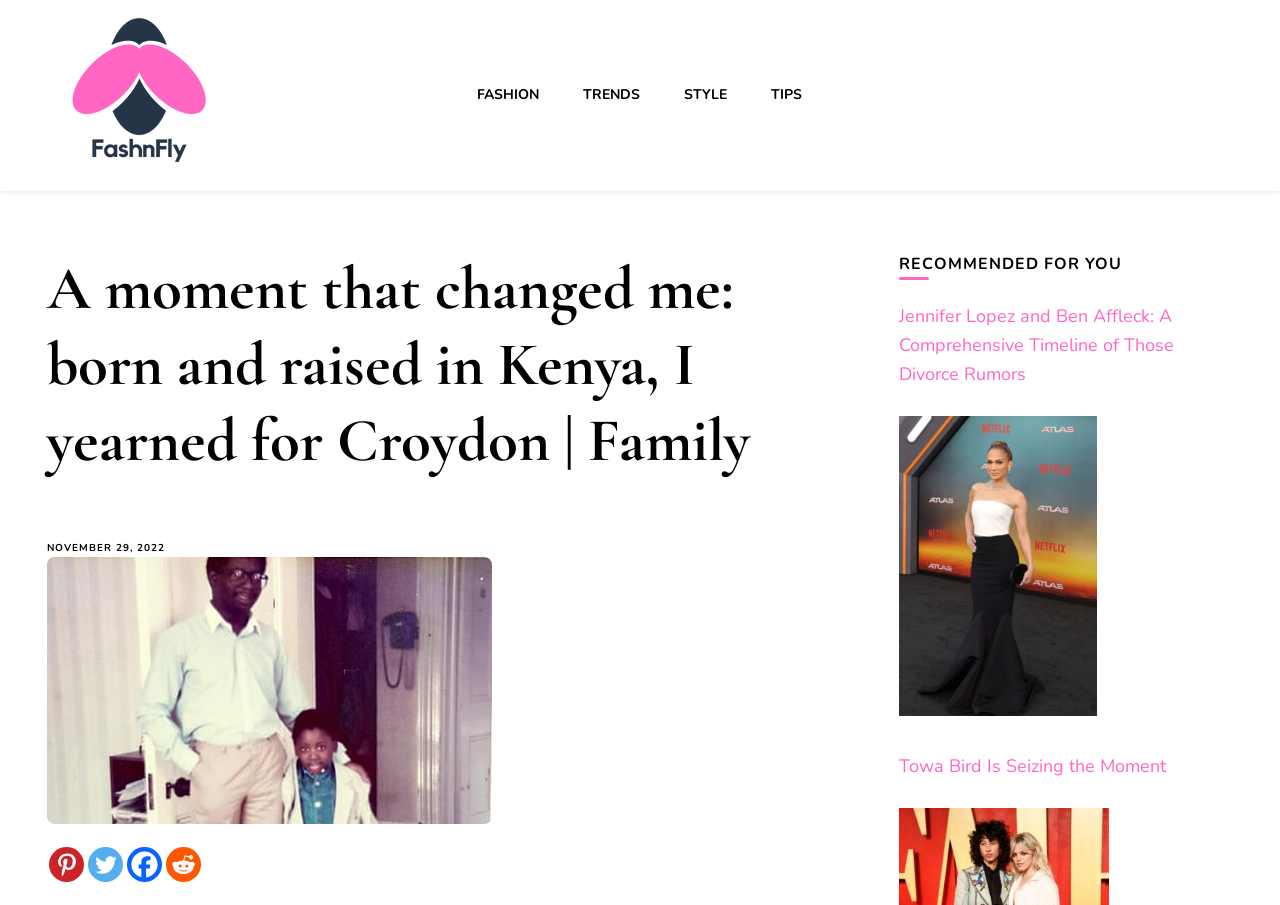Given the element description Trends, specify the bounding box coordinates of the corresponding UI element in the format (top-left x, top-left y, bottom-right x, bottom-right y). All values must be between 0 and 1.

[0.456, 0.094, 0.5, 0.115]